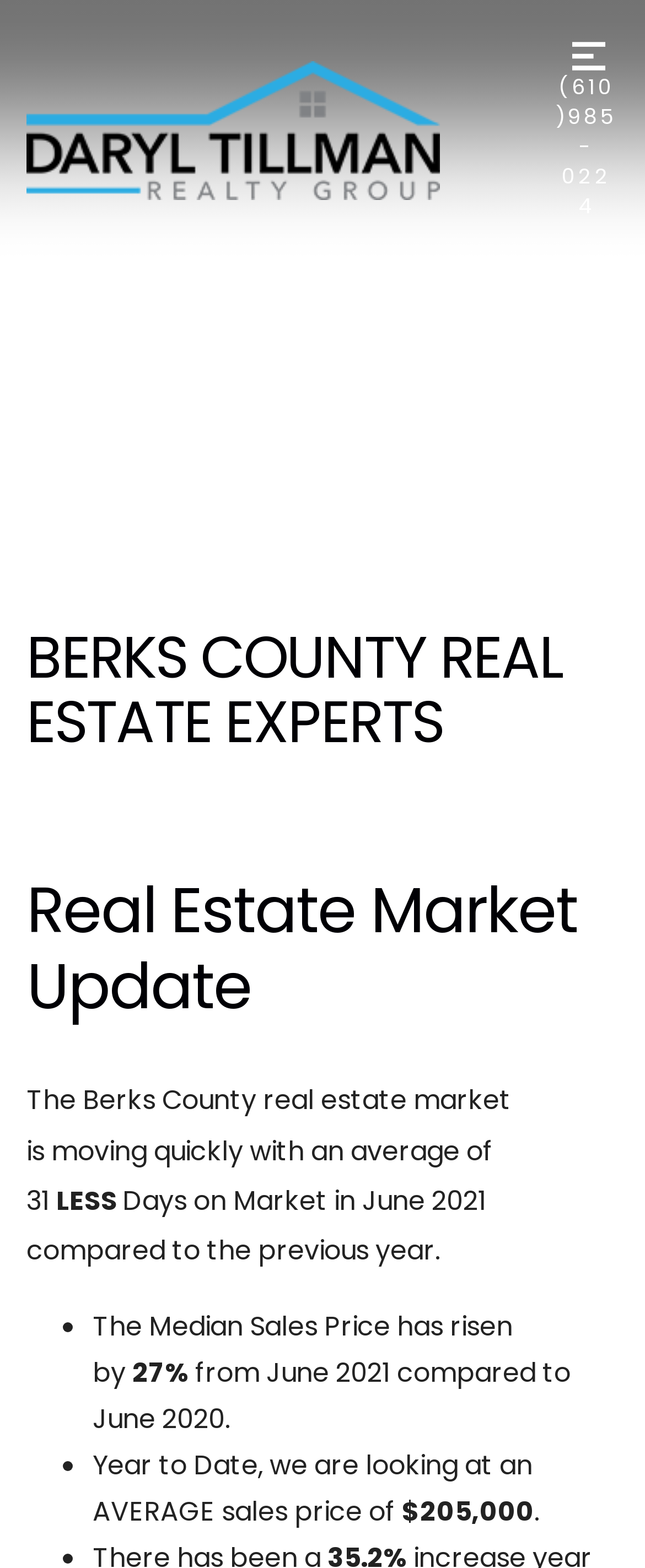Determine the bounding box of the UI component based on this description: "(610)985-0224". The bounding box coordinates should be four float values between 0 and 1, i.e., [left, top, right, bottom].

[0.859, 0.046, 0.959, 0.141]